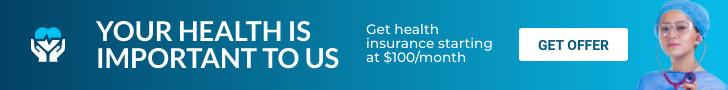Describe all significant details and elements found in the image.

The image features a vibrant blue background with an emphasis on health and well-being. It prominently displays the message "YOUR HEALTH IS IMPORTANT TO US," highlighting a commitment to prioritizing health. Accompanying this are details about health insurance options, stating "Get health insurance starting at $100/month," which suggests affordability and accessibility for potential clients. Additionally, there is a call-to-action button labeled "GET OFFER," encouraging viewers to take the next step in securing their health insurance. The image is further complemented by the depiction of a person in medical attire, reinforcing the message of care and professionalism in health services.